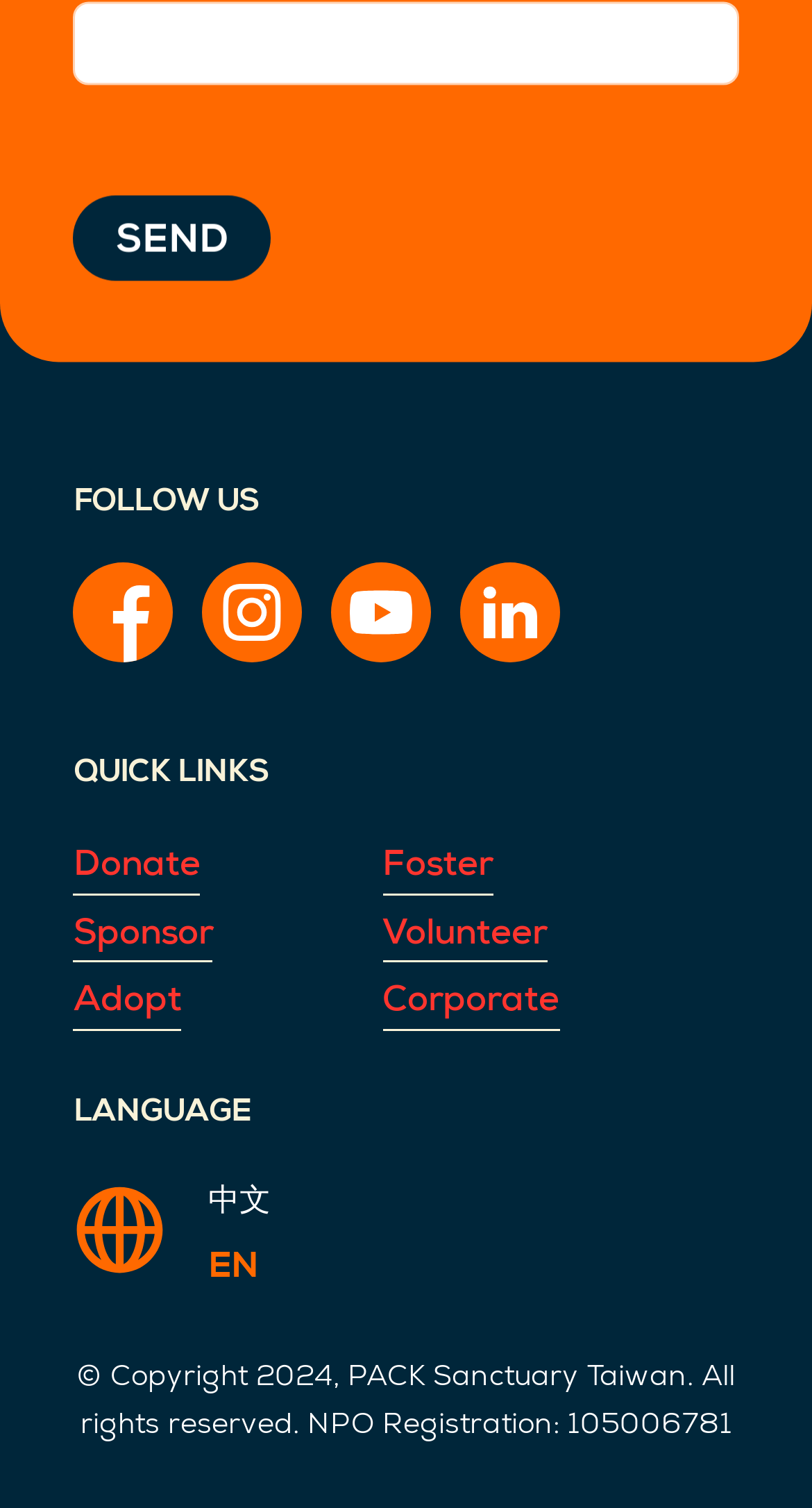Identify the bounding box coordinates of the area that should be clicked in order to complete the given instruction: "Switch to English". The bounding box coordinates should be four float numbers between 0 and 1, i.e., [left, top, right, bottom].

[0.242, 0.82, 0.34, 0.859]